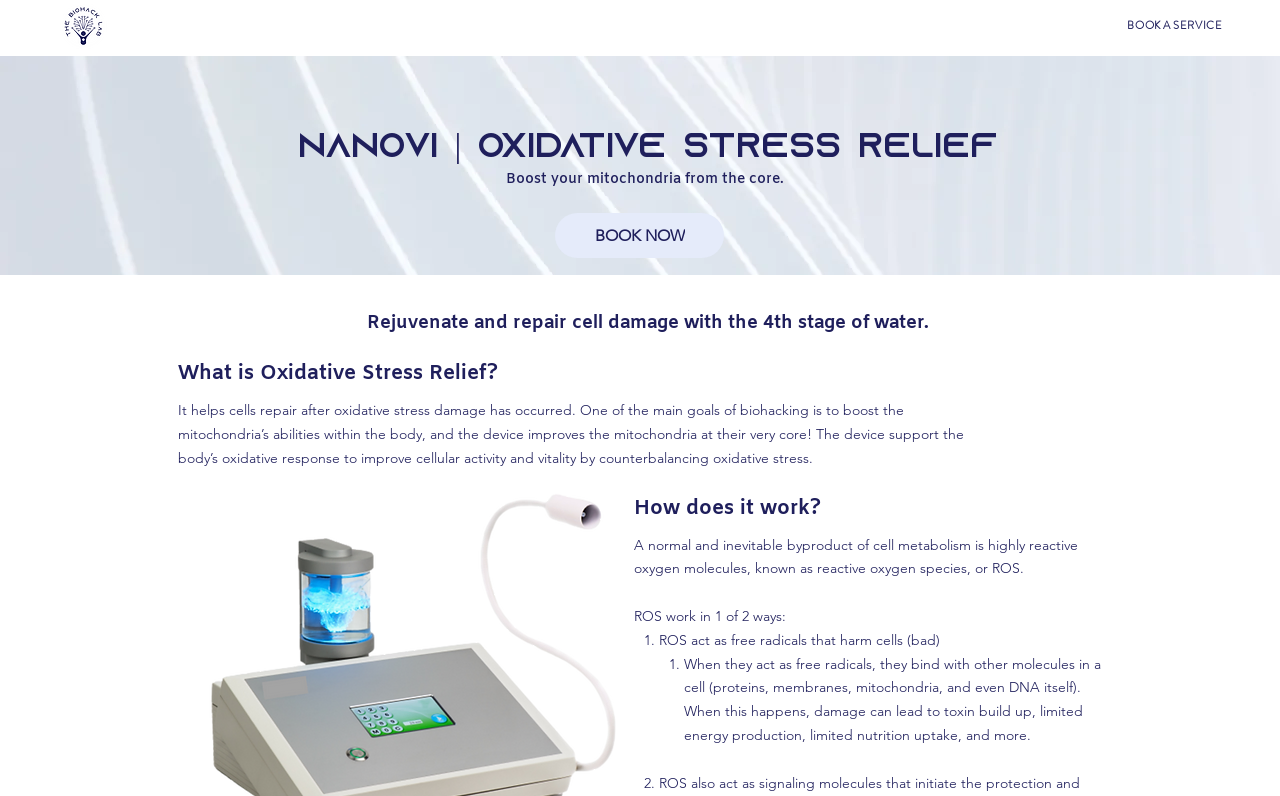What is the purpose of the device mentioned on the webpage?
Please answer using one word or phrase, based on the screenshot.

Boost mitochondria